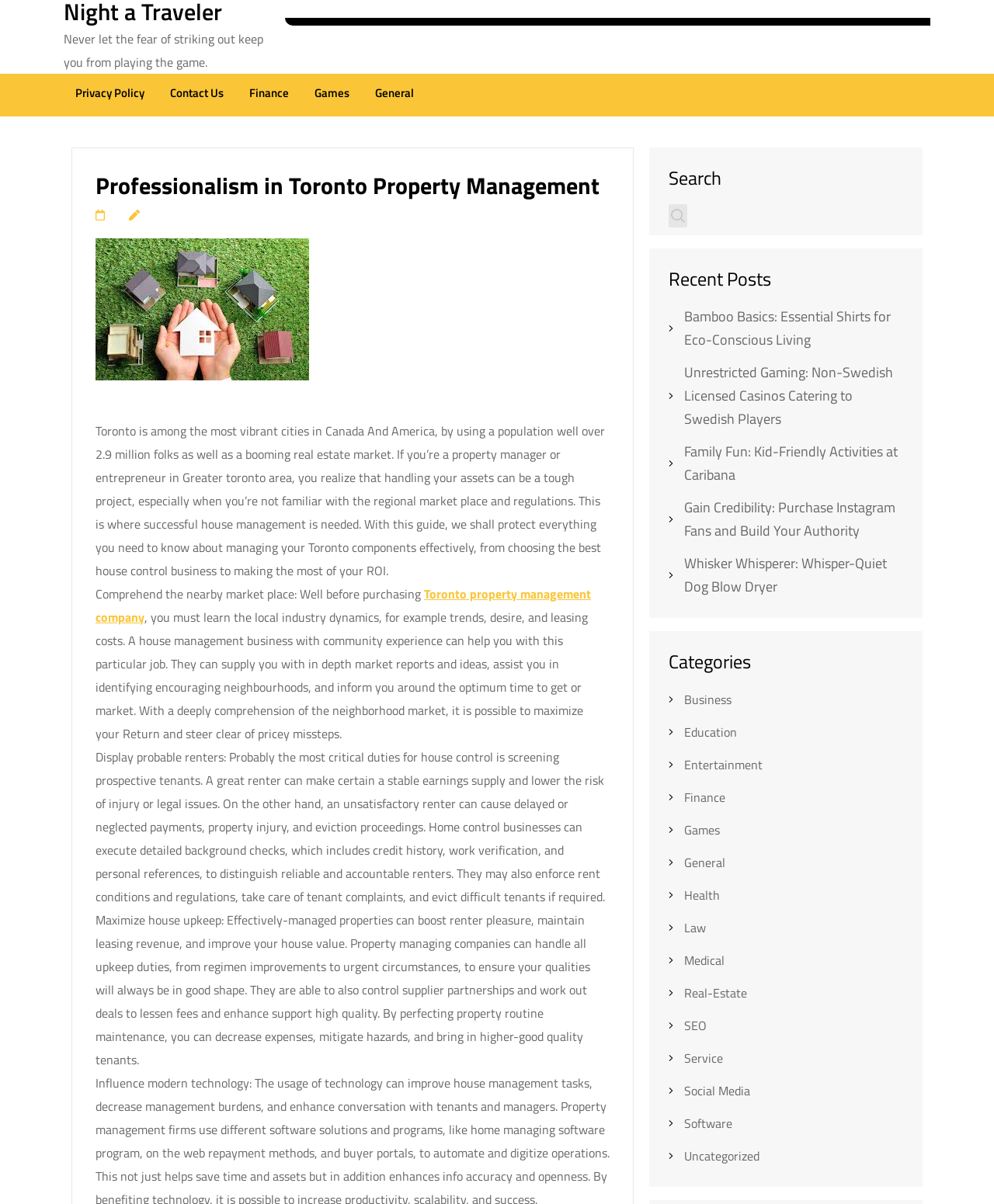Identify the bounding box coordinates of the clickable region to carry out the given instruction: "go to ARCHIVES".

None